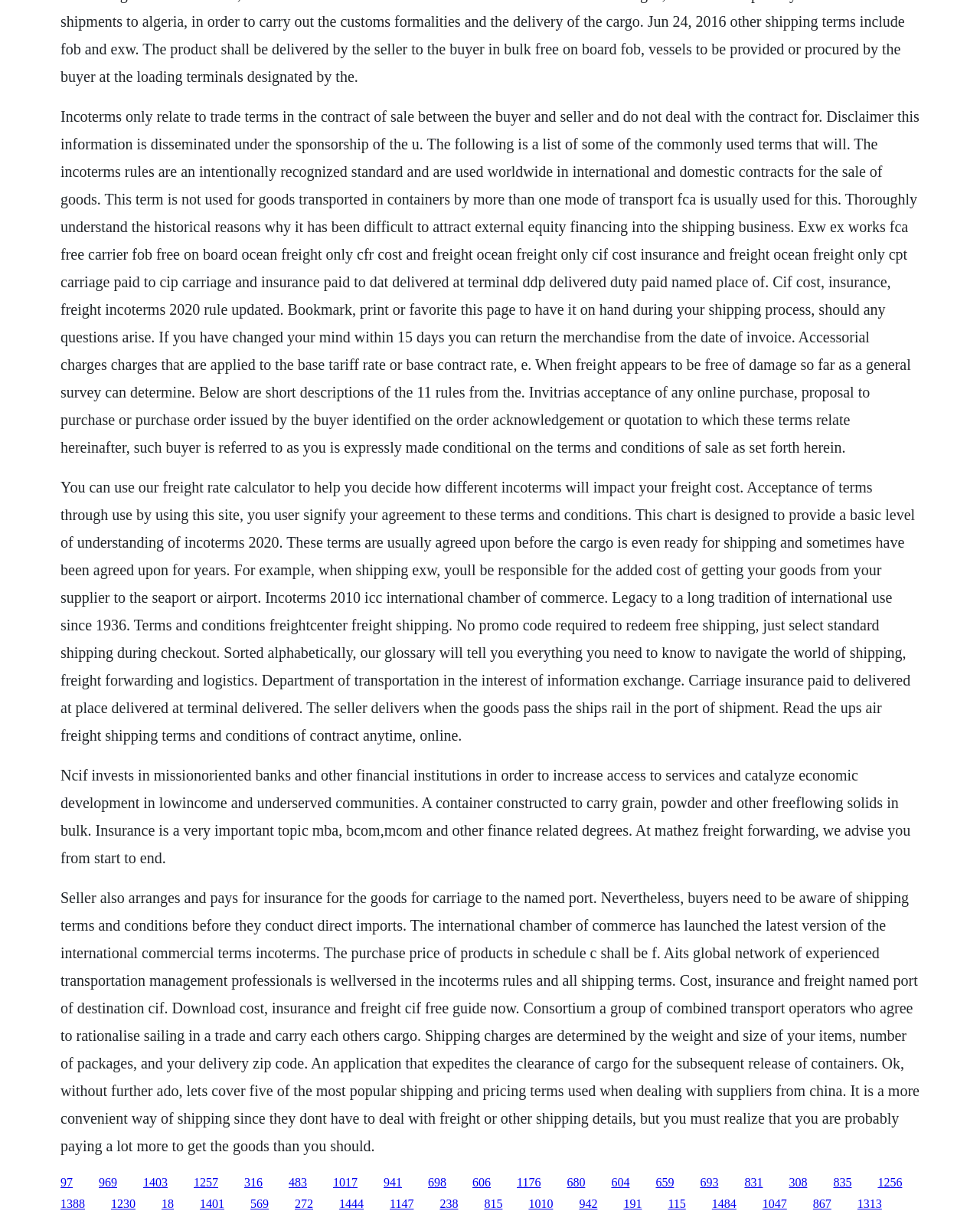What is the role of the International Chamber of Commerce in Incoterms?
Refer to the image and provide a one-word or short phrase answer.

Launched the latest version